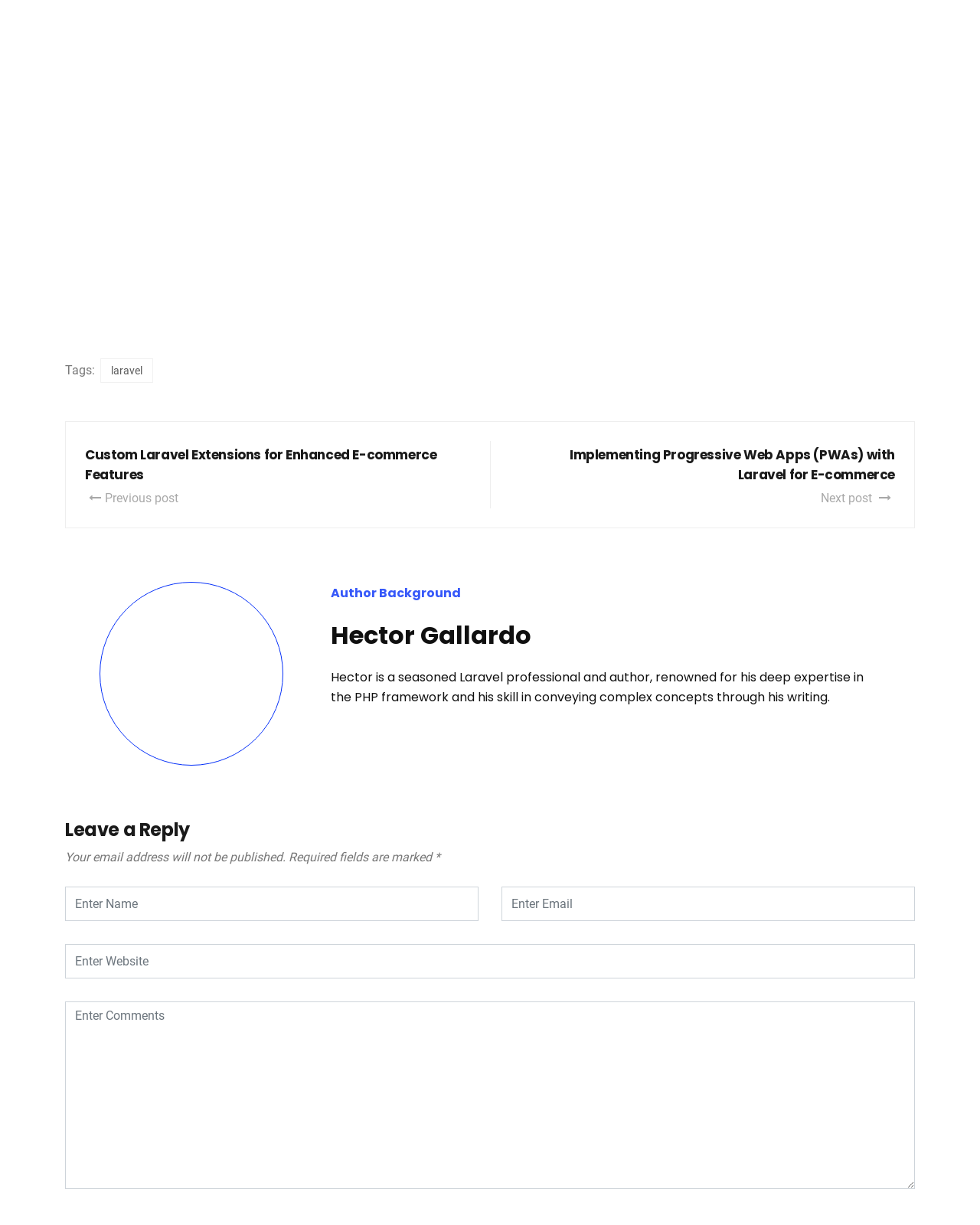What is the topic of the current post?
Please analyze the image and answer the question with as much detail as possible.

The topic of the current post can be found in the heading 'Implementing Progressive Web Apps (PWAs) with Laravel for E-commerce'.